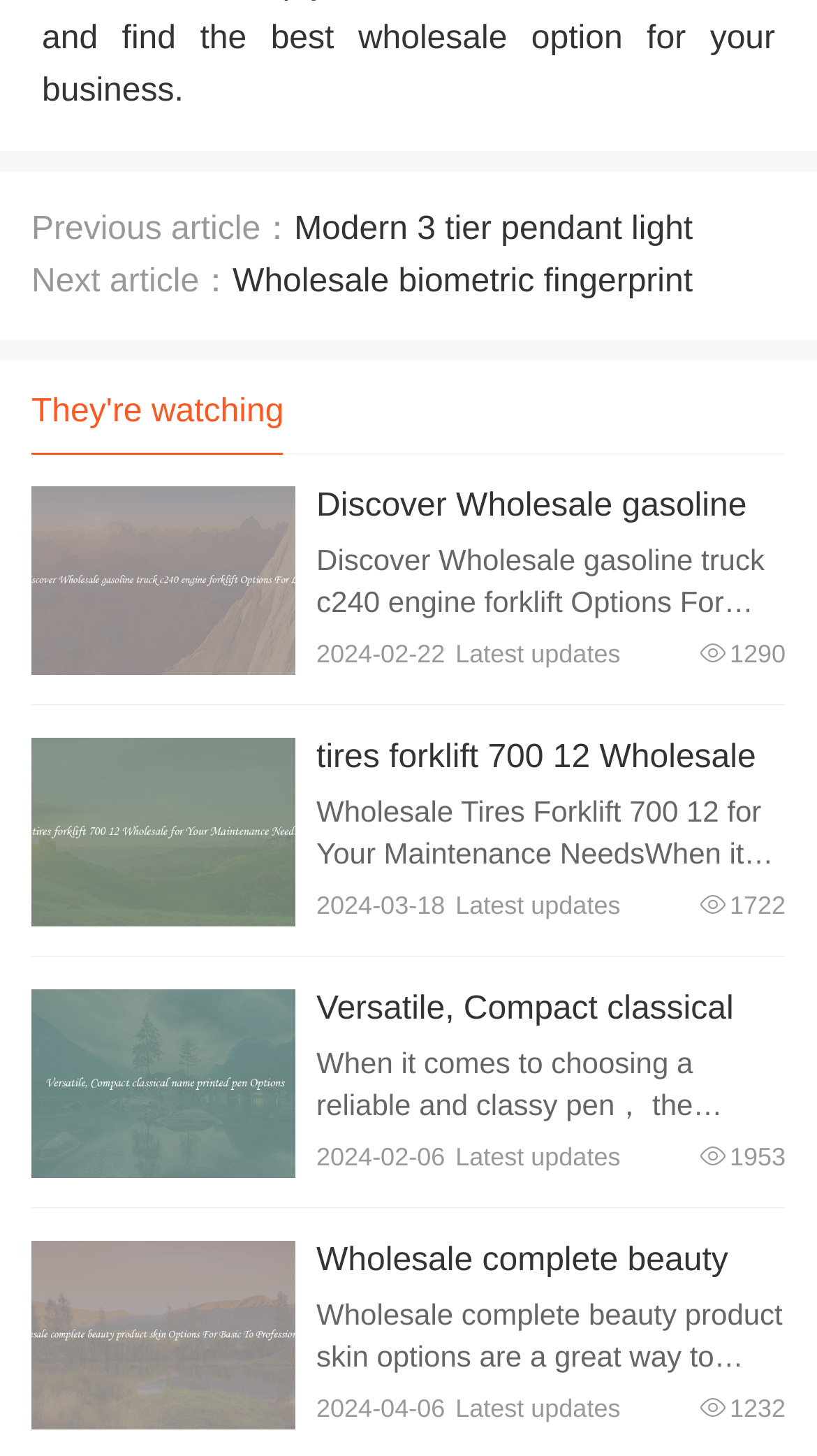Calculate the bounding box coordinates for the UI element based on the following description: "Modern 3 tier pendant light". Ensure the coordinates are four float numbers between 0 and 1, i.e., [left, top, right, bottom].

[0.36, 0.145, 0.848, 0.169]